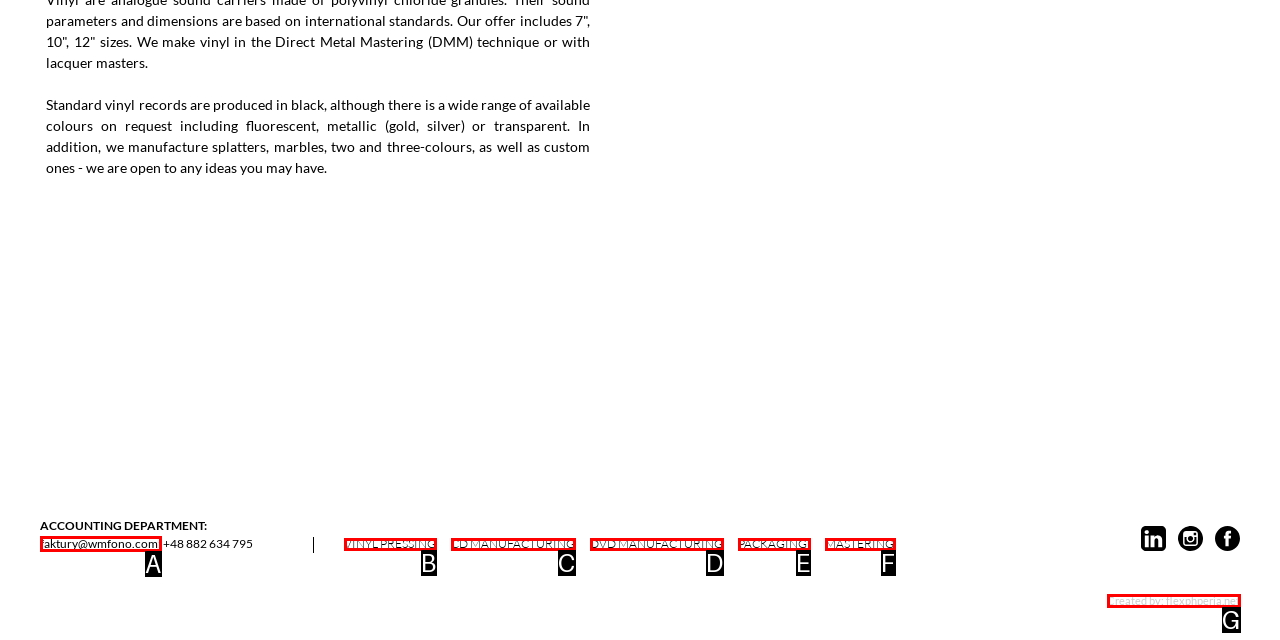Pinpoint the HTML element that fits the description: mastering
Answer by providing the letter of the correct option.

F